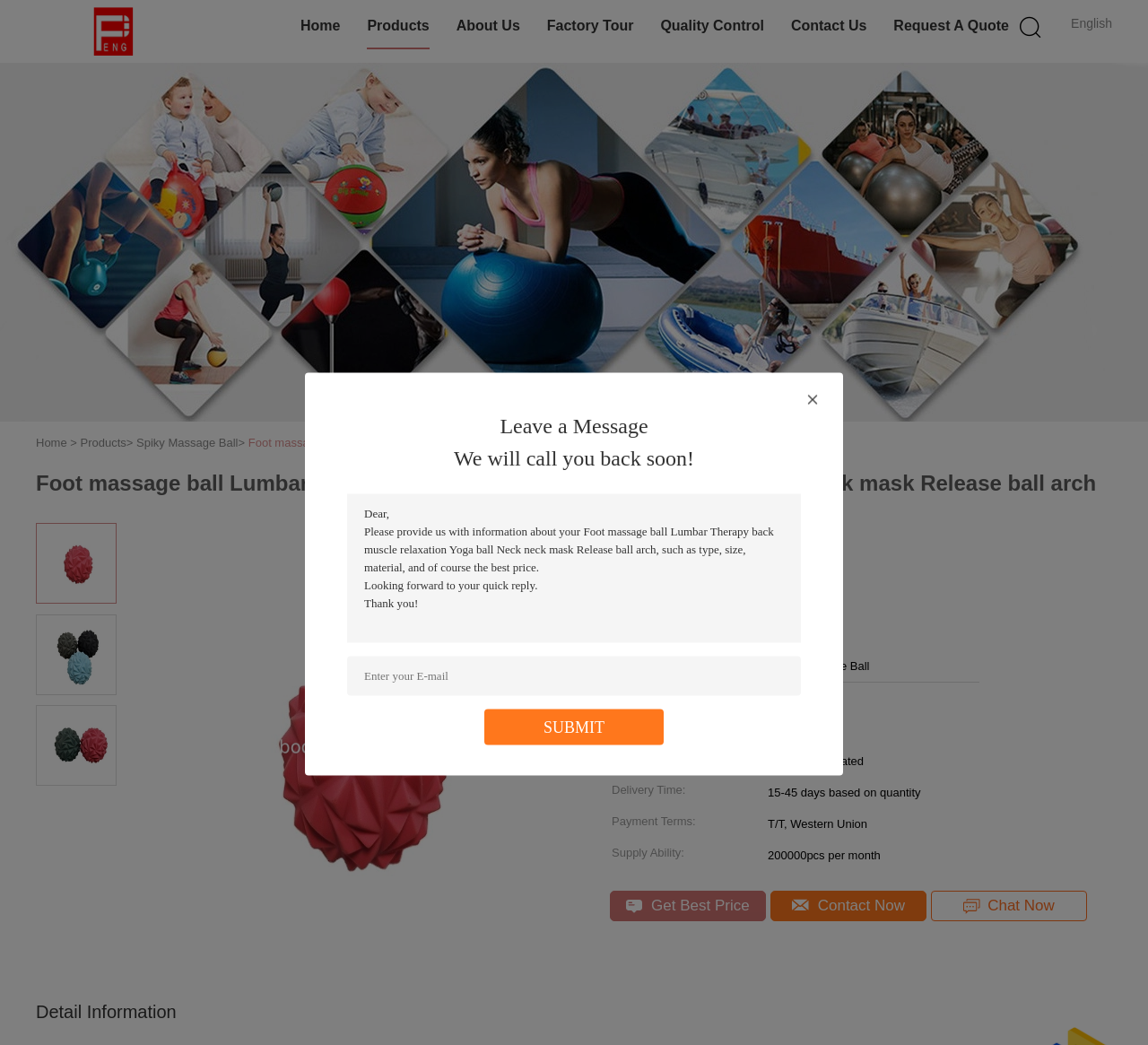Using the provided element description: "Spiky Massage Ball", identify the bounding box coordinates. The coordinates should be four floats between 0 and 1 in the order [left, top, right, bottom].

[0.119, 0.417, 0.207, 0.43]